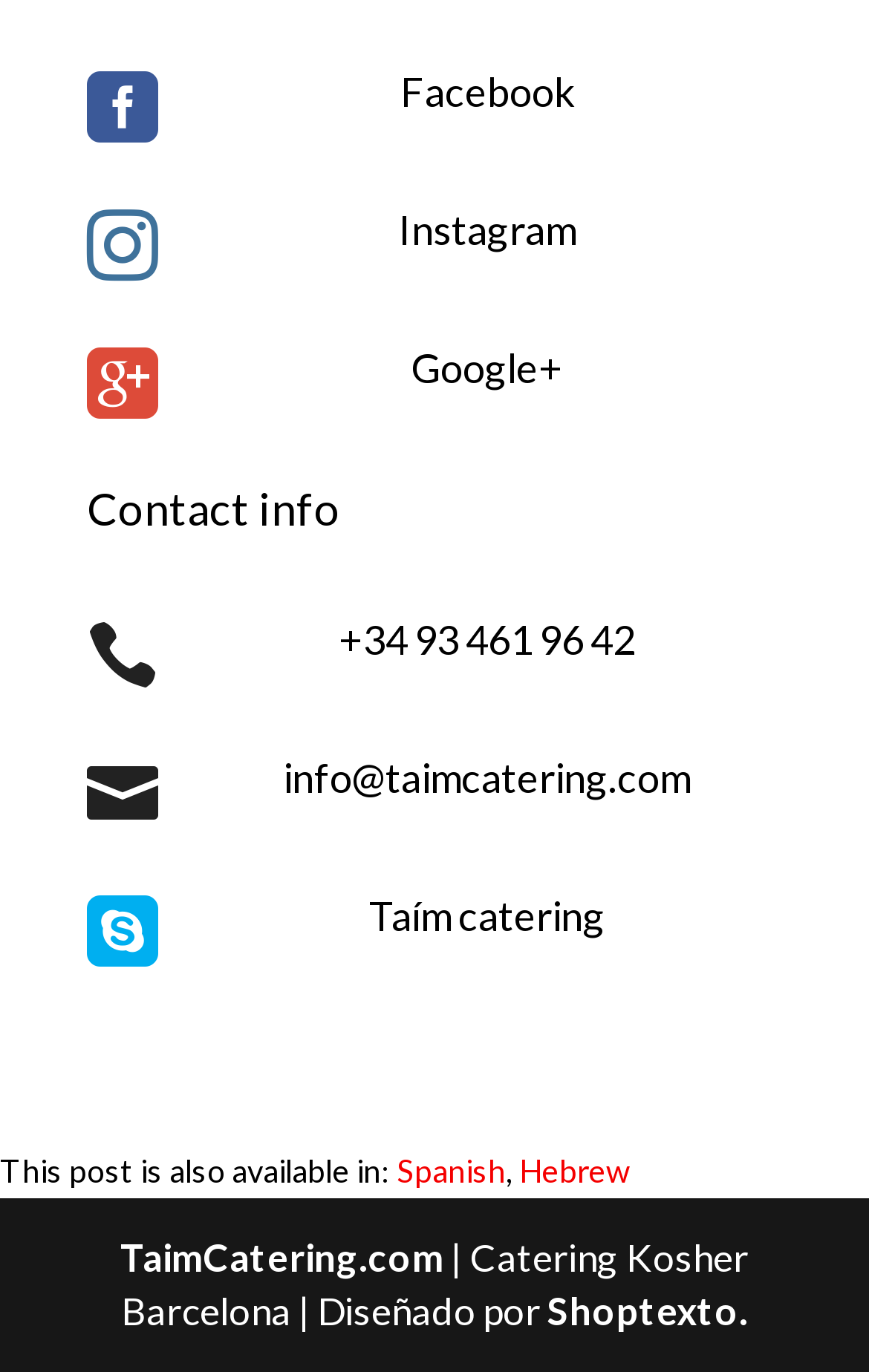Please identify the bounding box coordinates of the element that needs to be clicked to perform the following instruction: "Go to TaimCatering.com".

[0.138, 0.899, 0.51, 0.933]